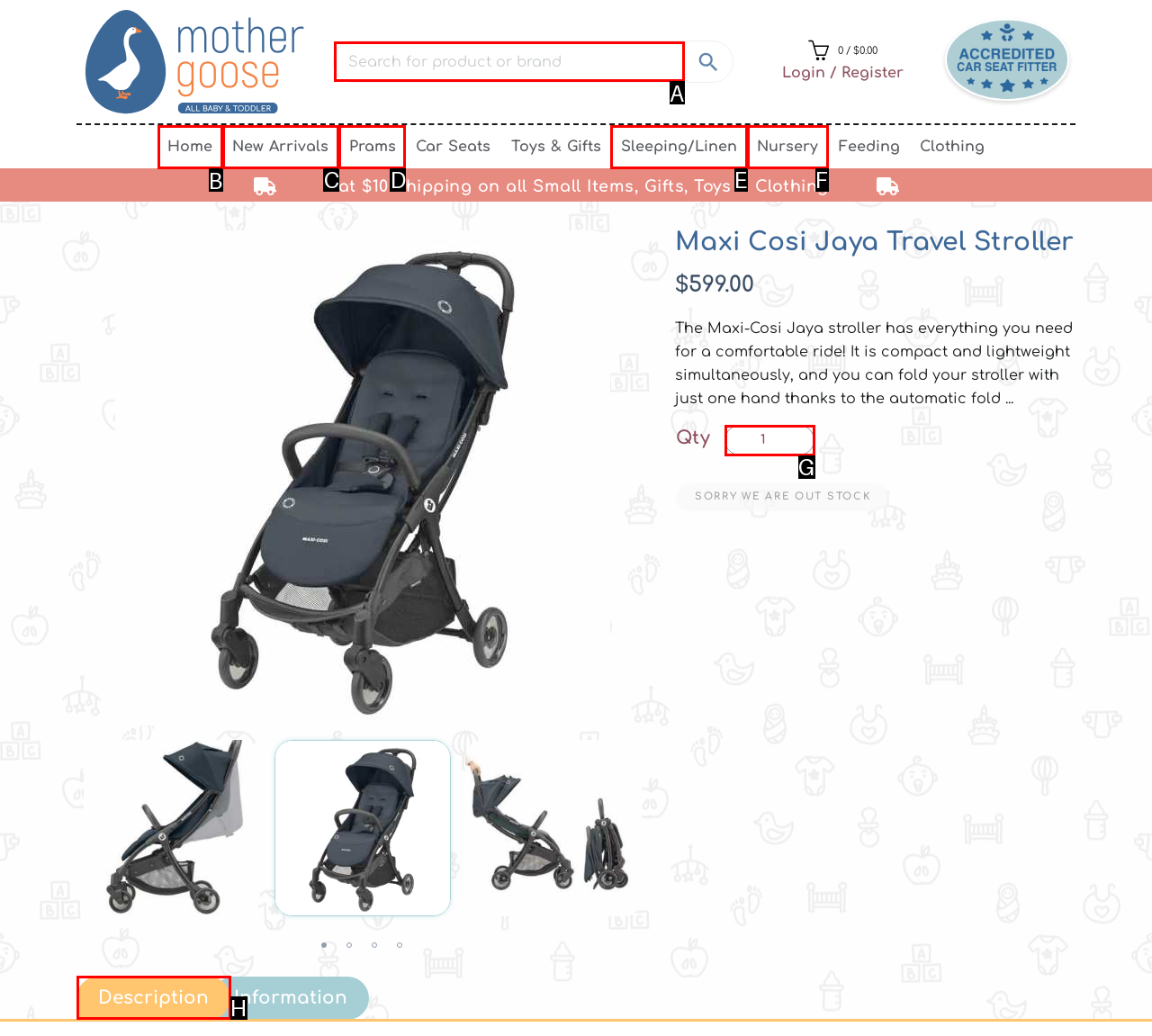Identify the HTML element that should be clicked to accomplish the task: Go to home page
Provide the option's letter from the given choices.

B